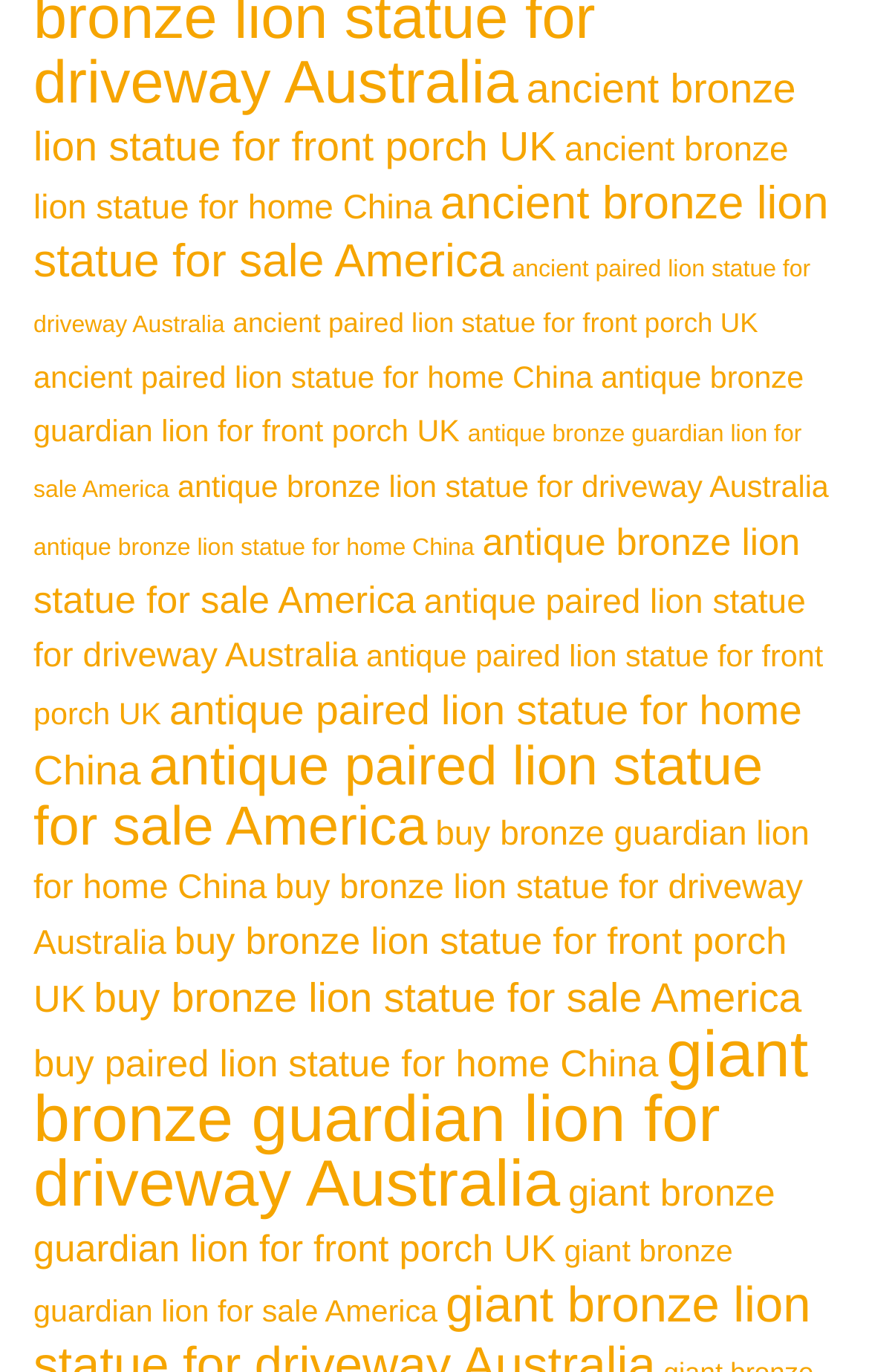How many projects are listed for 'ancient bronze lion statue for front porch UK'?
Provide a detailed answer to the question using information from the image.

The link 'ancient bronze lion statue for front porch UK' has a description '(24个项目)' which indicates that there are 24 projects listed for this specific type of bronze lion statue.